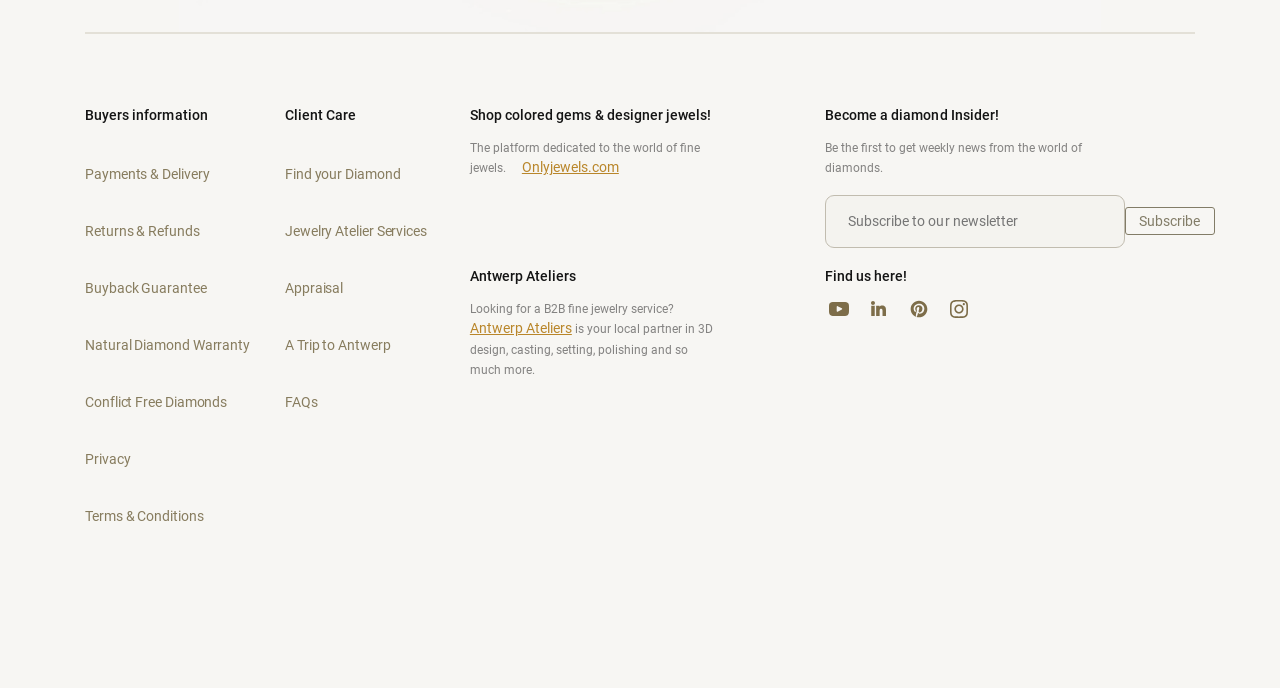Utilize the details in the image to give a detailed response to the question: What is the main topic of this webpage?

Based on the various links and text on the webpage, it appears to be a website related to jewelry, with topics such as buyers' information, payments, returns, and warranties, as well as sections on diamonds, gemstones, and jewelry design.